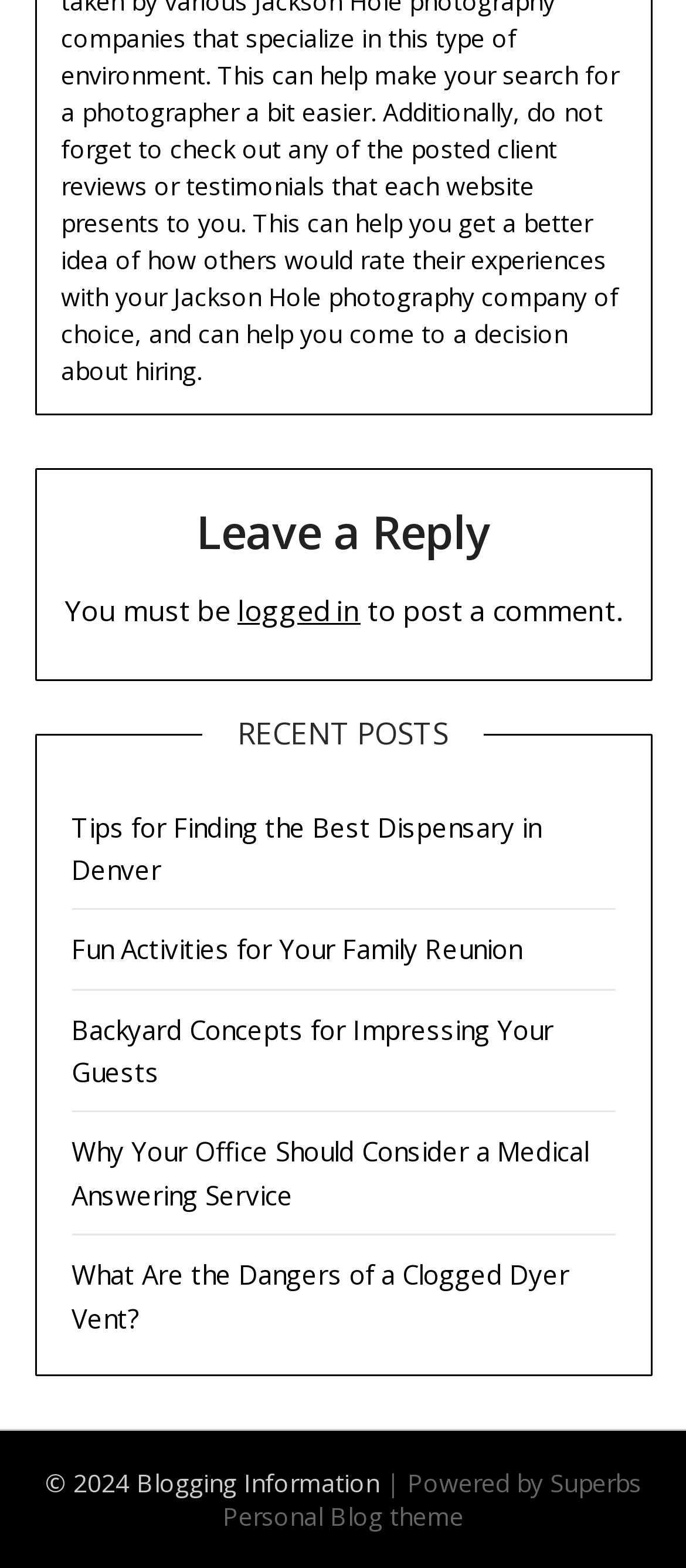Mark the bounding box of the element that matches the following description: "logged in".

[0.346, 0.377, 0.526, 0.401]